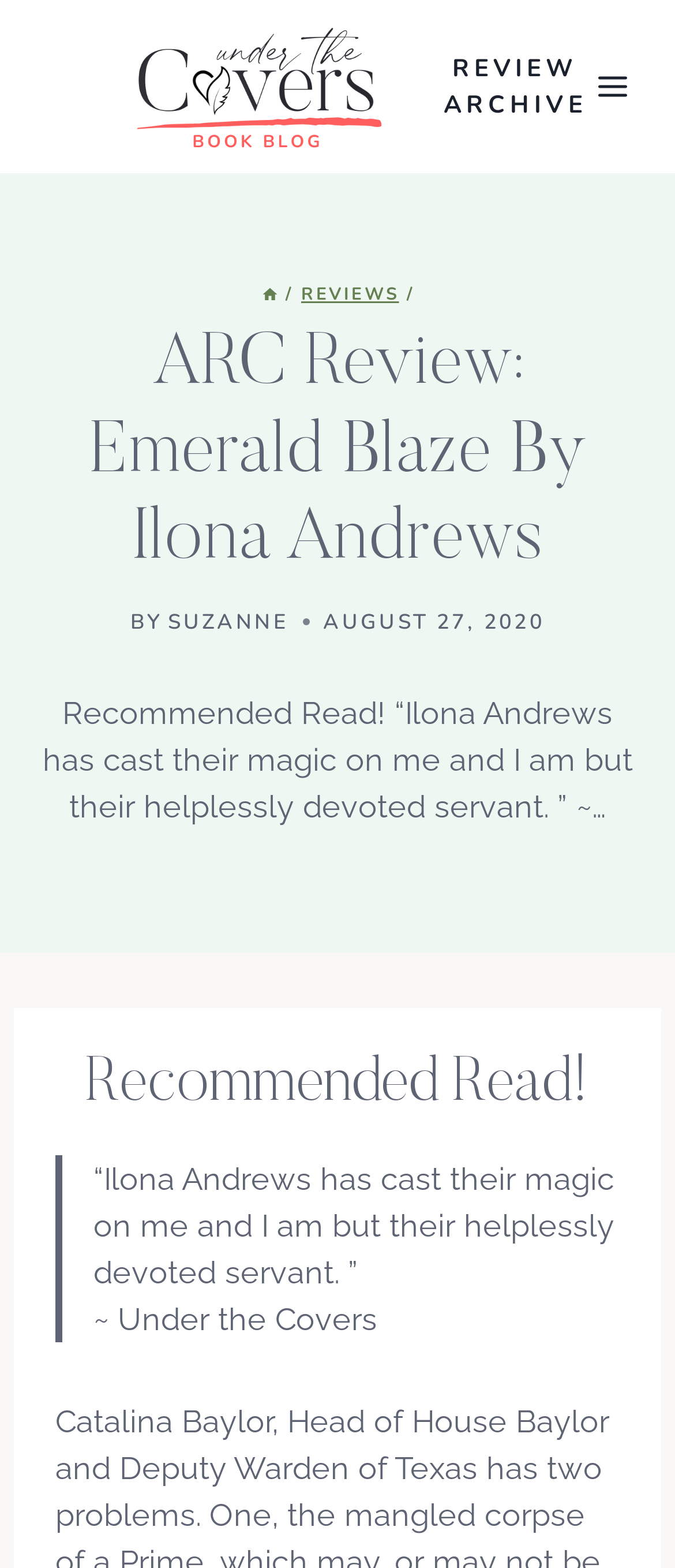Could you please study the image and provide a detailed answer to the question:
What is the name of the blog?

The answer can be found in the link element 'Under the Covers Book Blog Logo' which indicates that the blog is called 'Under the Covers Book Blog'.